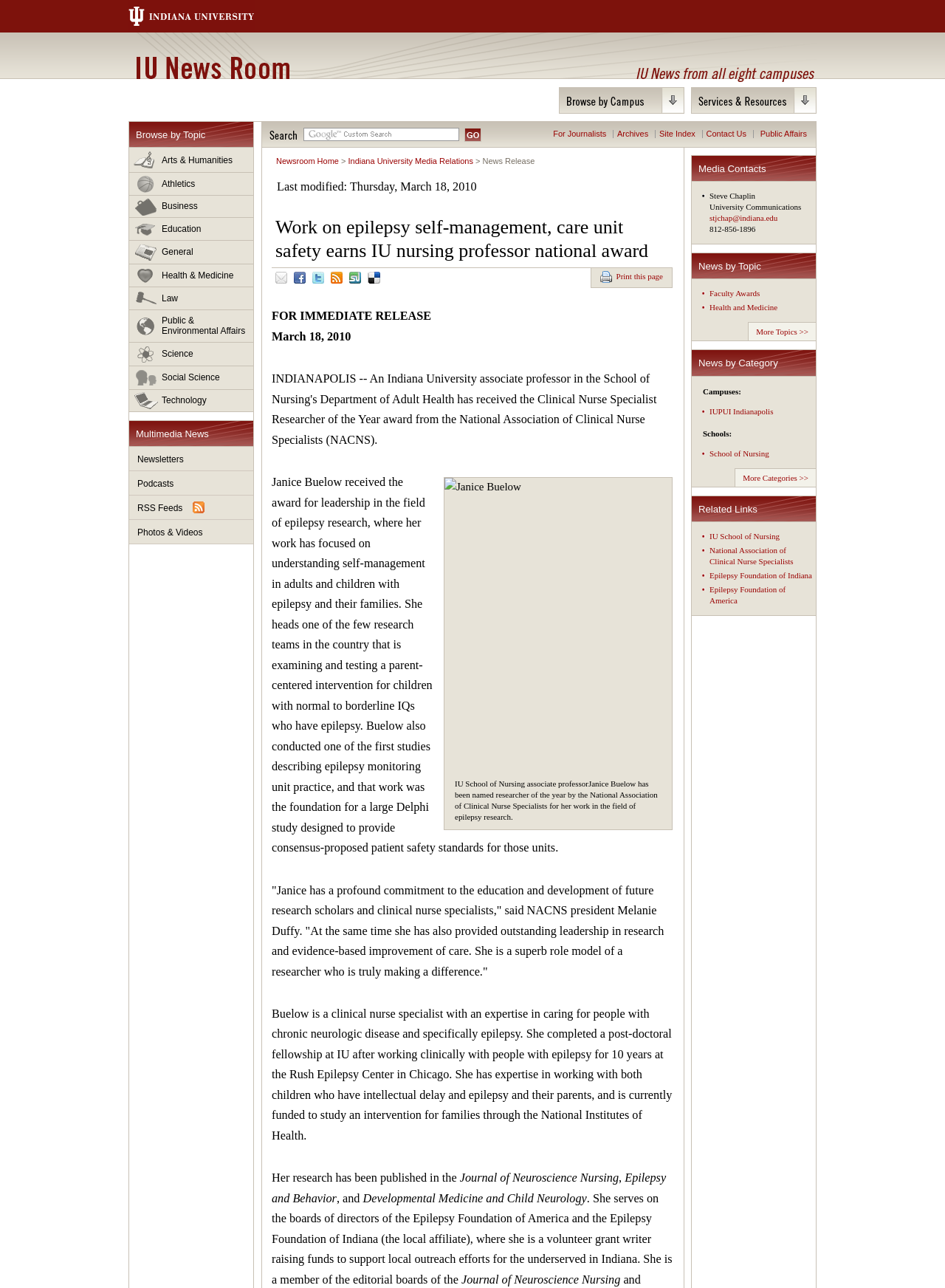Explain in detail what is displayed on the webpage.

The webpage is about Janice Buelow, an Indiana University associate professor in the School of Nursing's Department of Adult Health, who has received the Clinical Nurse Specialist Researcher of the Year award from the National Association of Clinical Nurse Specialists. 

At the top of the page, there is a heading "IU News Room: Indiana University" with a link to "Indiana University" on the left. Below this, there is a heading "IU News from all eight campuses" and a section "Browse by Topic" with links to various topics such as "Arts & Humanities", "Athletics", "Business", and more. 

On the left side of the page, there is a section "Multimedia News" with links to "Newsletters", "Podcasts", "RSS Feeds", and "Photos & Videos". Below this, there is a search box with a "GO" button. 

On the right side of the page, there are links to "For Journalists", "Archives", "Site Index", "Contact Us", and "Public Affairs". 

In the main content area, there is a heading "Work on epilepsy self-management, care unit safety earns IU nursing professor national award" with links to "Email", "Facebook", "Twitter", "Newsfeeds", "StumbleUpon", "Delicious", and "Print this page" below it. 

Below this, there is a section with a heading "FOR IMMEDIATE RELEASE" and a date "March 18, 2010". There is an image of Janice Buelow, and a paragraph describing her achievement. 

The main content of the page is a news article about Janice Buelow's award, which includes quotes from NACNS president Melanie Duffy and descriptions of Buelow's research and expertise in caring for people with chronic neurologic disease and specifically epilepsy. The article also mentions her publications in various journals and her volunteer work with the Epilepsy Foundation of America and the Epilepsy Foundation of Indiana.